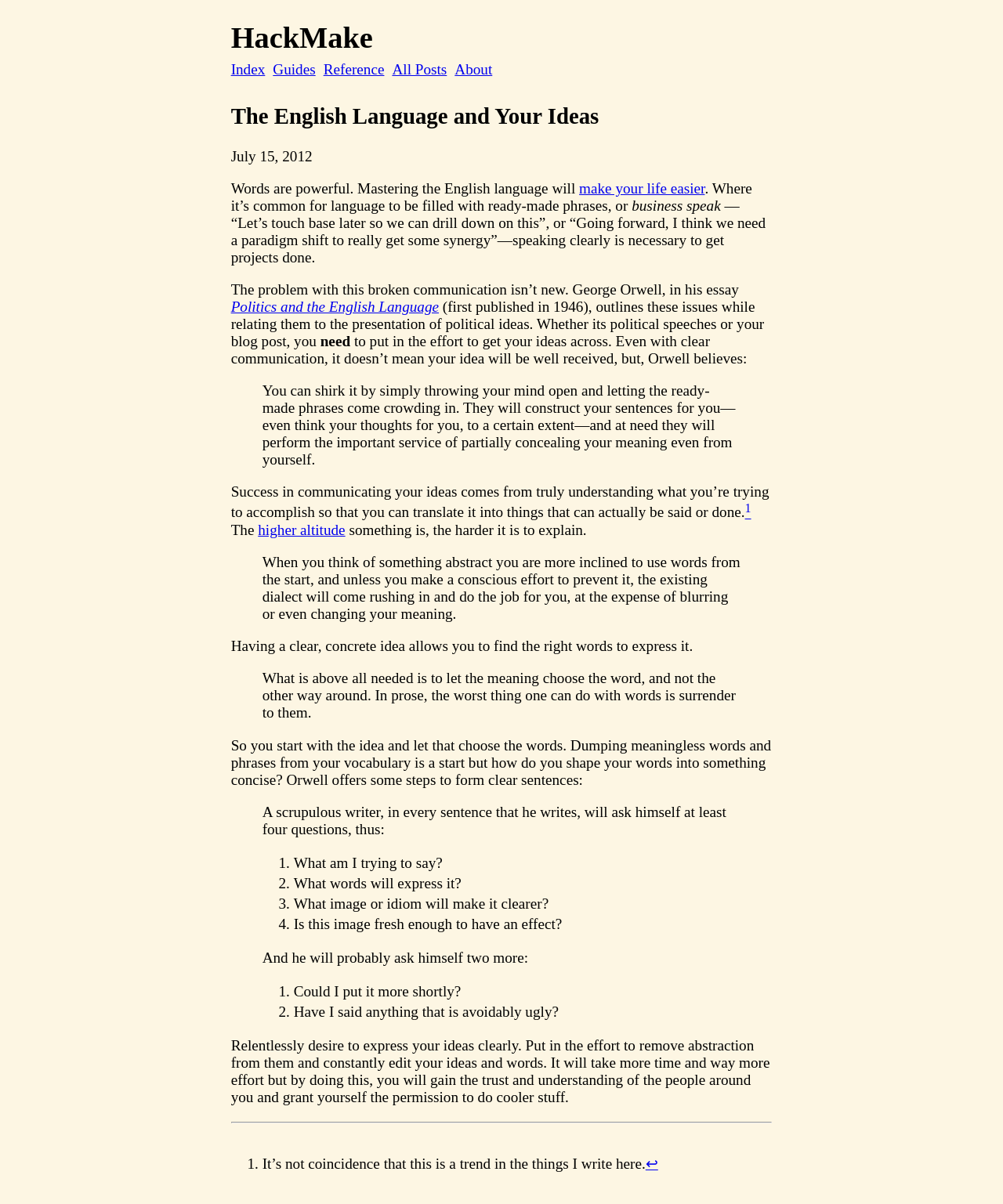From the given element description: "Reference", find the bounding box for the UI element. Provide the coordinates as four float numbers between 0 and 1, in the order [left, top, right, bottom].

[0.322, 0.051, 0.383, 0.064]